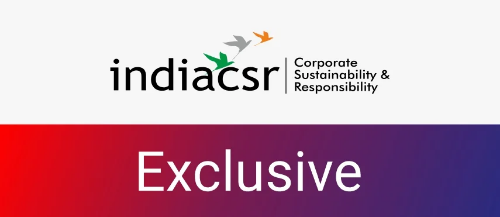What is the significance of the vibrant colors in the logo?
Please use the visual content to give a single word or phrase answer.

Emphasizing sustainability and corporate responsibility